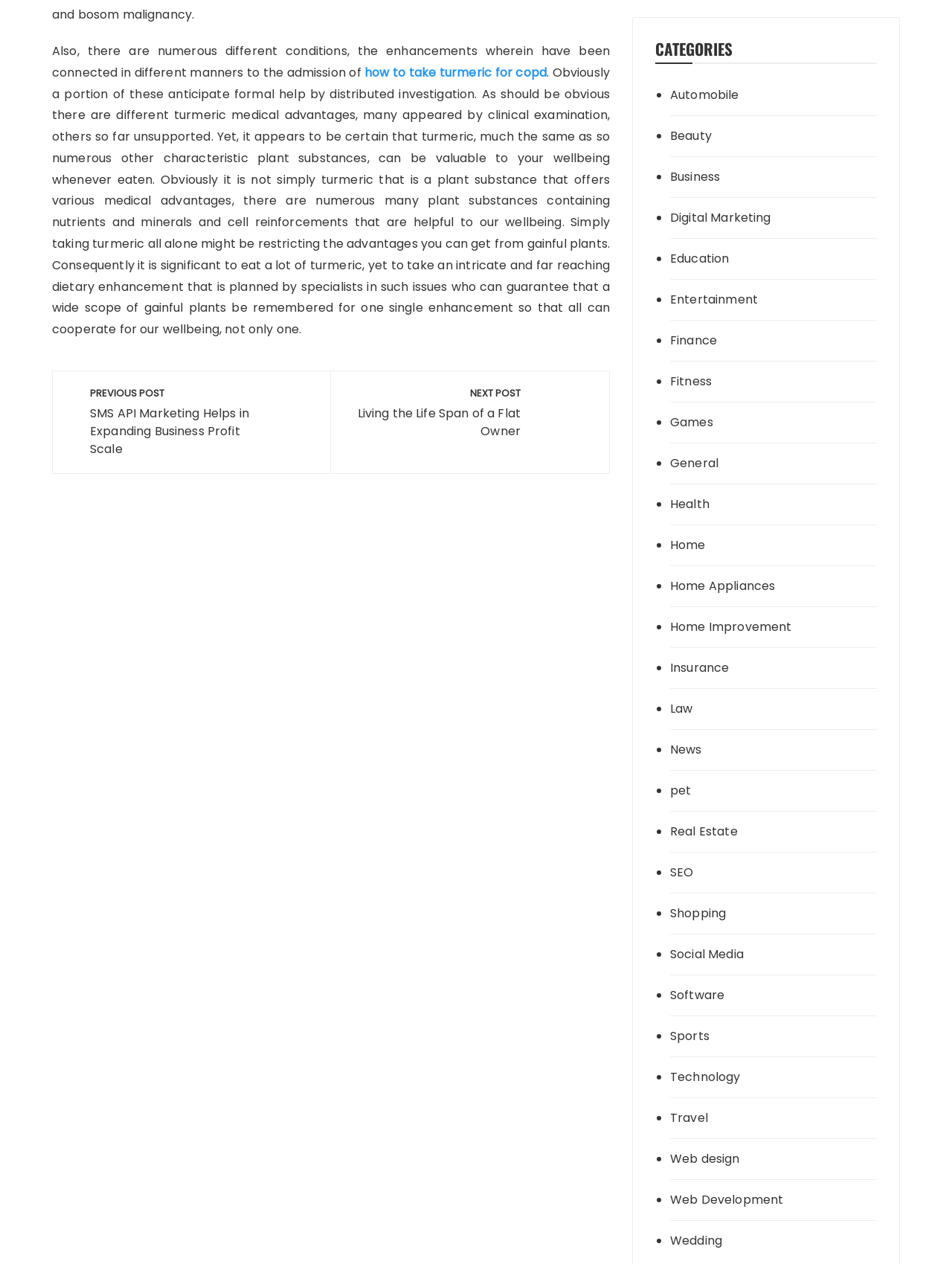From the image, can you give a detailed response to the question below:
What is the title of the navigation section?

The navigation section is located below the main content area, and it is headed by the text 'Post navigation', which suggests that it allows users to navigate to other posts.